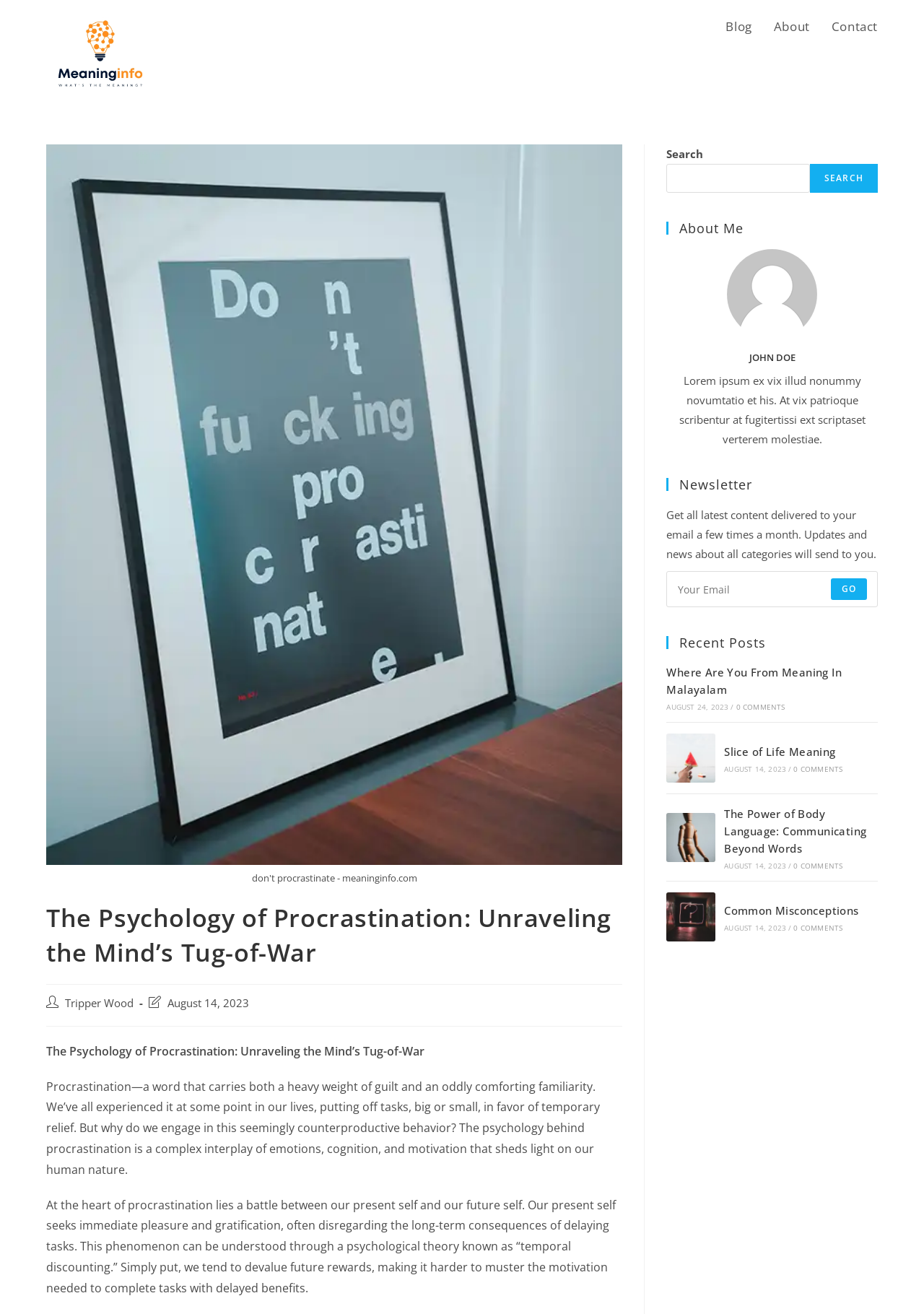What is the purpose of the textbox in the 'Newsletter' section?
Please answer the question as detailed as possible based on the image.

I found the purpose of the textbox by looking at the textbox in the 'Newsletter' section and its corresponding text, which says 'Enter your email address to subscribe'.